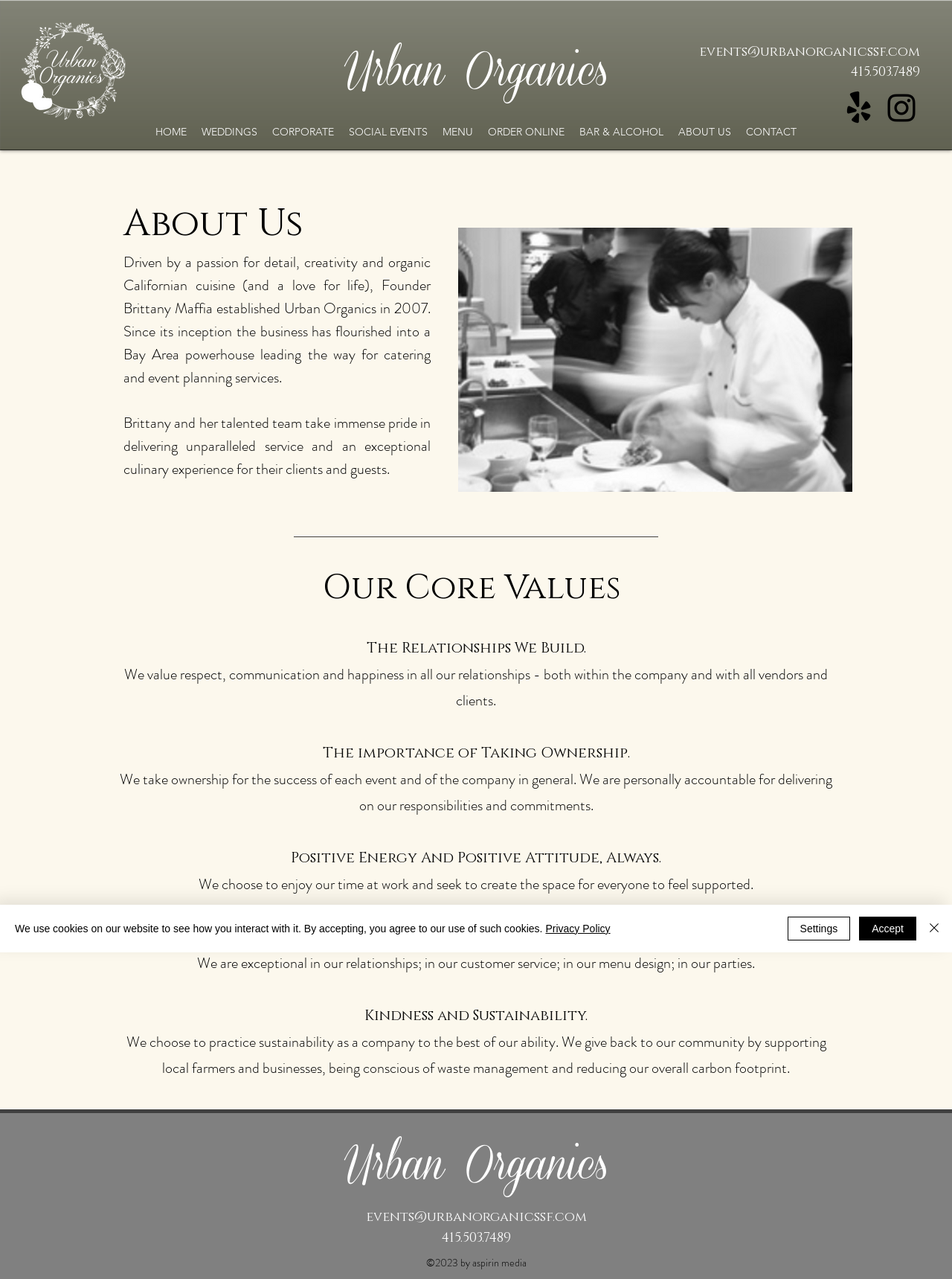Give a one-word or short phrase answer to the question: 
What is the phone number for events?

415.503.7489